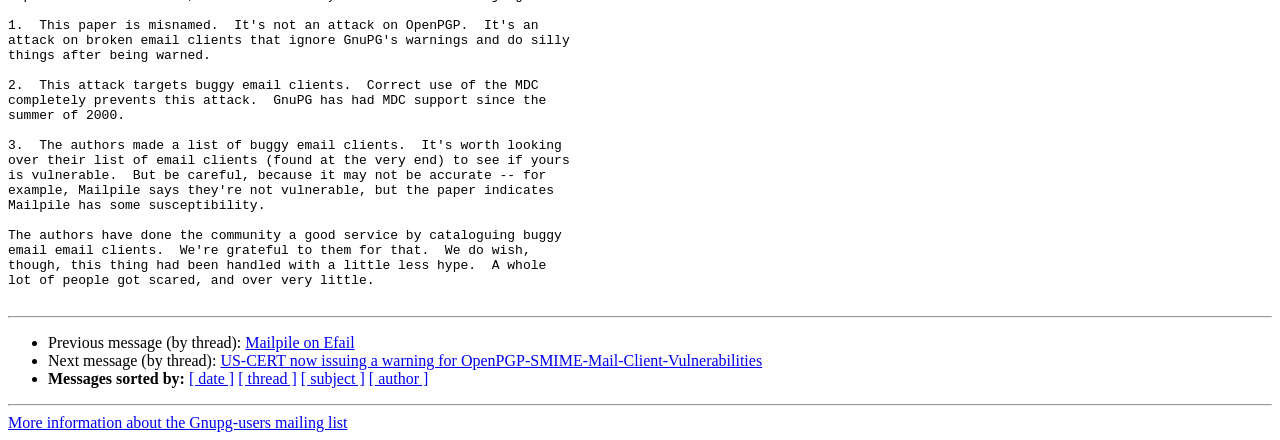Please give the bounding box coordinates of the area that should be clicked to fulfill the following instruction: "View next message in thread". The coordinates should be in the format of four float numbers from 0 to 1, i.e., [left, top, right, bottom].

[0.024, 0.801, 0.03, 0.842]